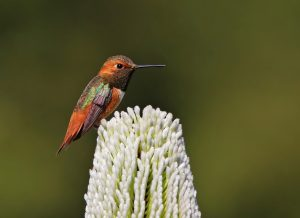Based on the image, provide a detailed and complete answer to the question: 
What type of habitats can Allen's Hummingbird thrive in?

The caption states that Allen's Hummingbird is known for its remarkable ability to thrive in various habitats, including coastal scrub and riparian woodlands, showcasing its adaptability.